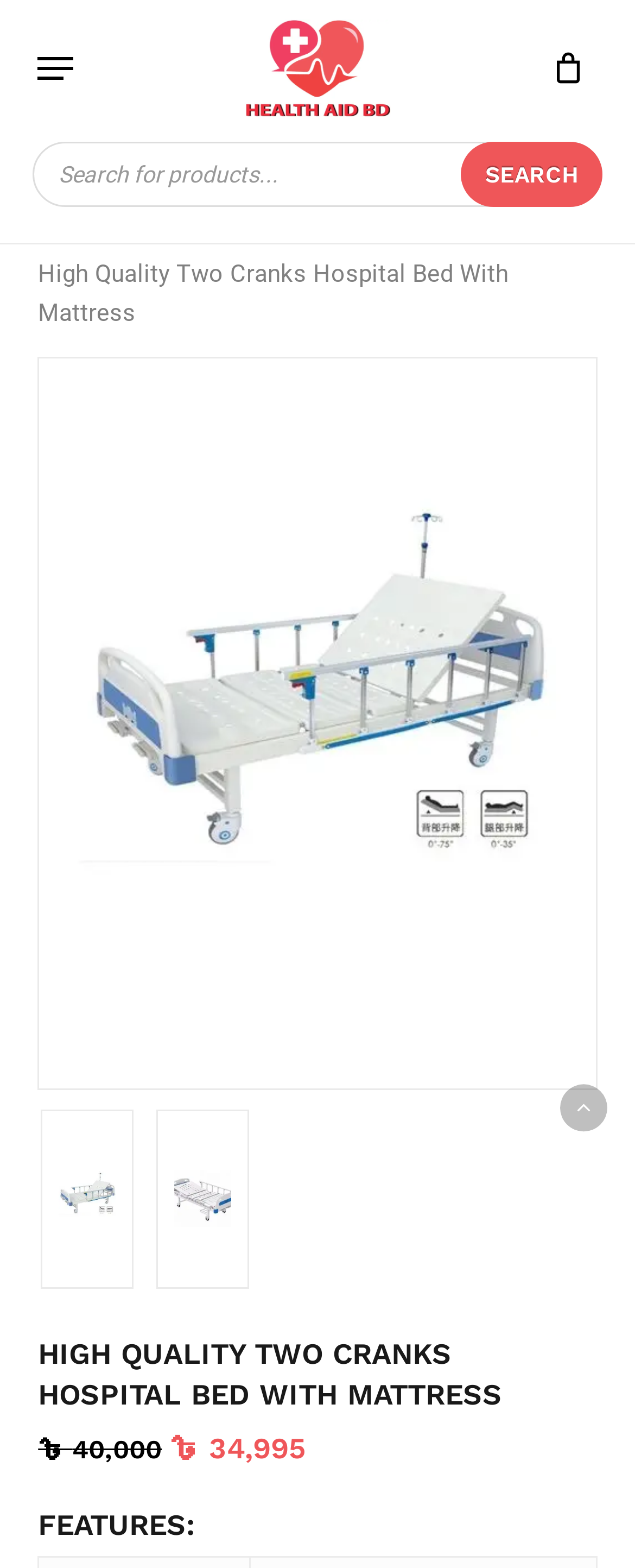Please give a short response to the question using one word or a phrase:
What is the text on the search button?

SEARCH